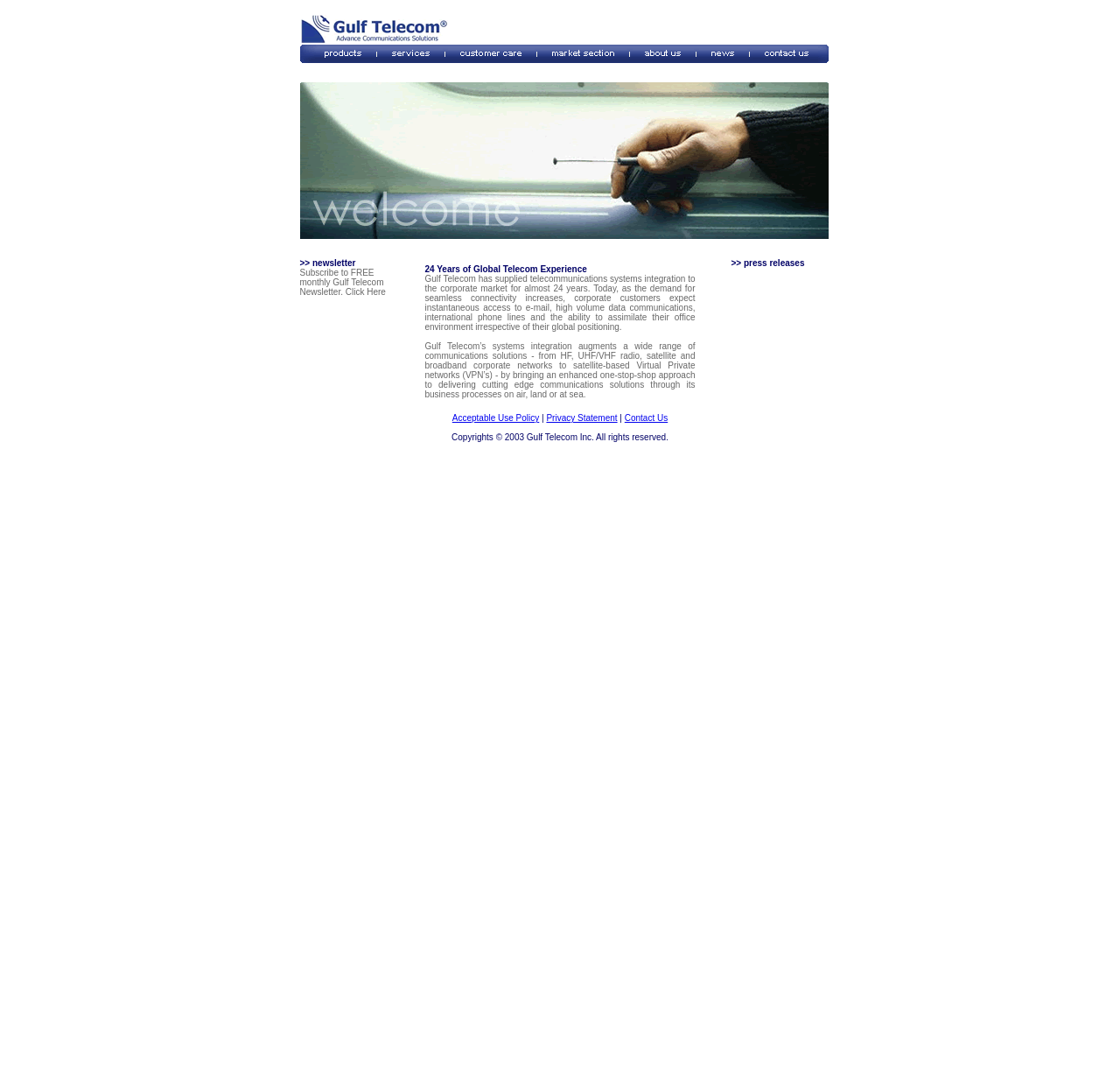Respond to the question below with a single word or phrase:
What is the company's approach to delivering communications solutions?

One-stop-shop approach